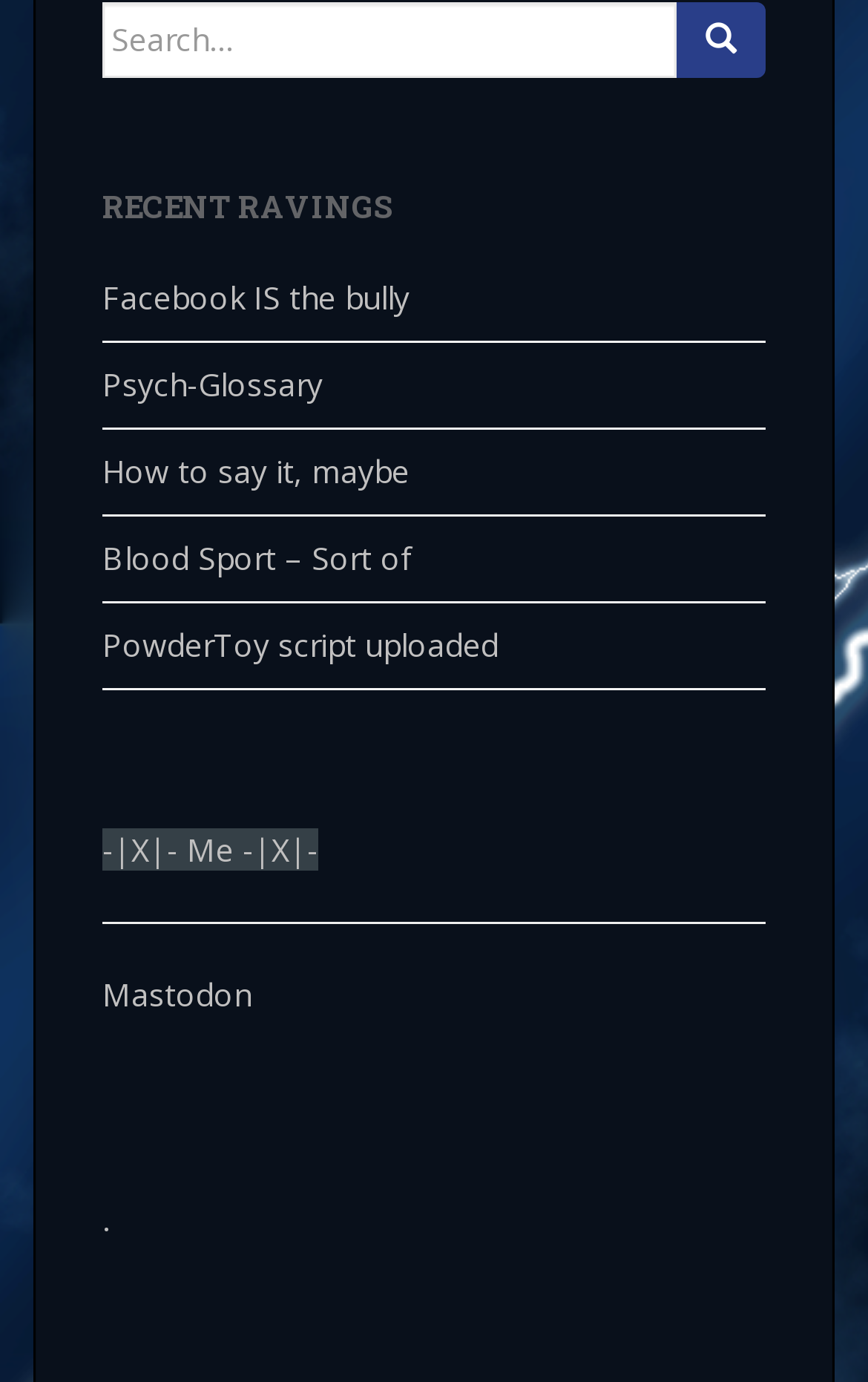Please locate the UI element described by "Psych-Glossary" and provide its bounding box coordinates.

[0.118, 0.263, 0.372, 0.294]